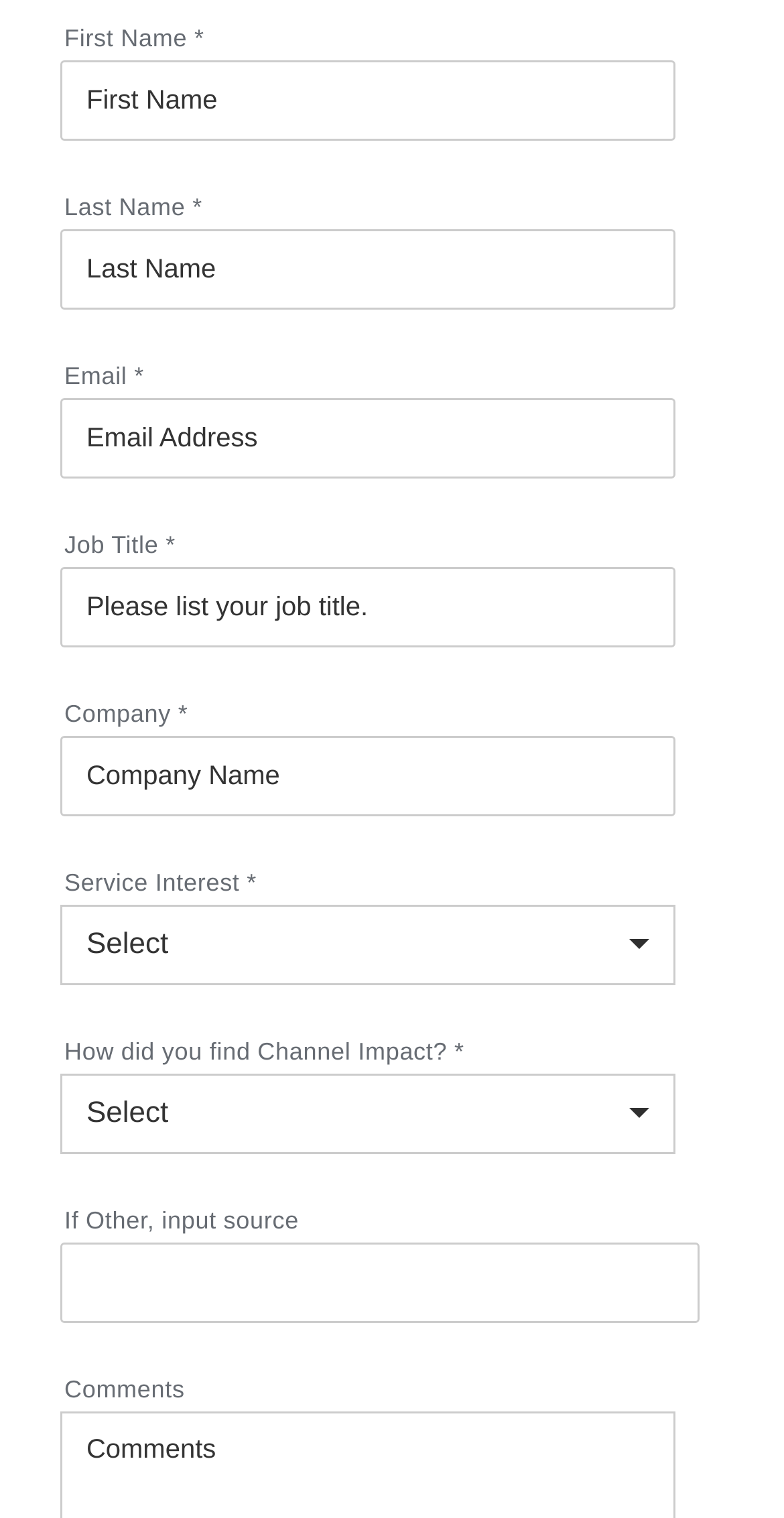Please indicate the bounding box coordinates for the clickable area to complete the following task: "input first name". The coordinates should be specified as four float numbers between 0 and 1, i.e., [left, top, right, bottom].

[0.077, 0.039, 0.862, 0.092]